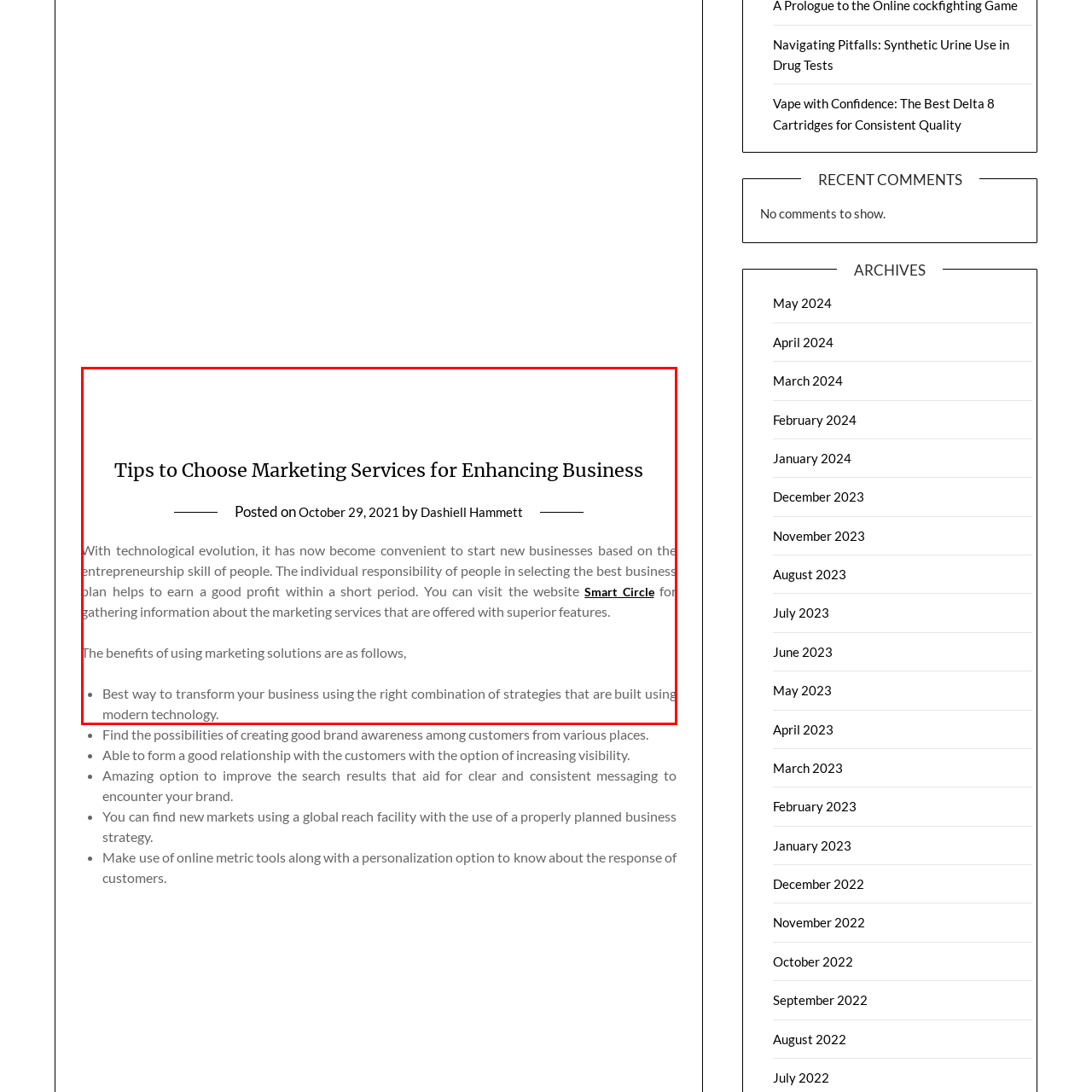What website is recommended for more insights on marketing services?
Review the image area surrounded by the red bounding box and give a detailed answer to the question.

The caption invites readers to explore the website 'Smart Circle' for more insights on marketing services equipped with advanced features, which suggests that the website is a recommended resource for further information on the topic.